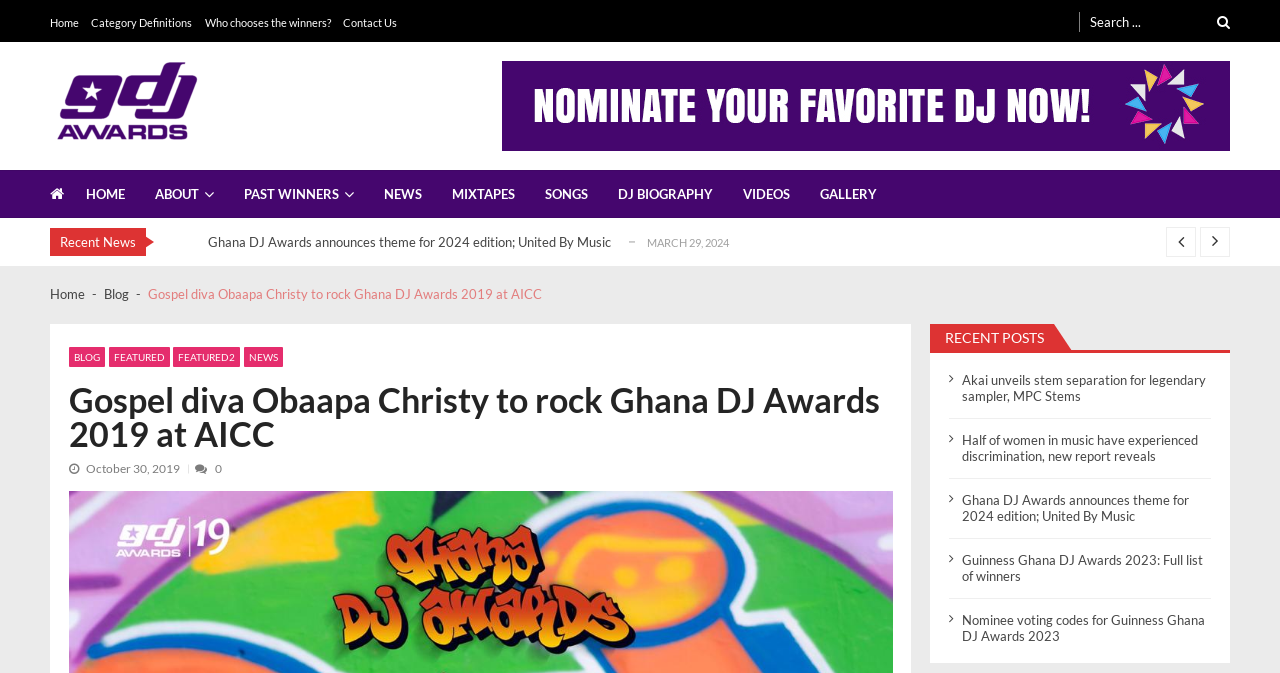Identify the bounding box coordinates necessary to click and complete the given instruction: "View Guinness Ghana DJ Awards 2023 winners".

[0.162, 0.169, 0.399, 0.192]